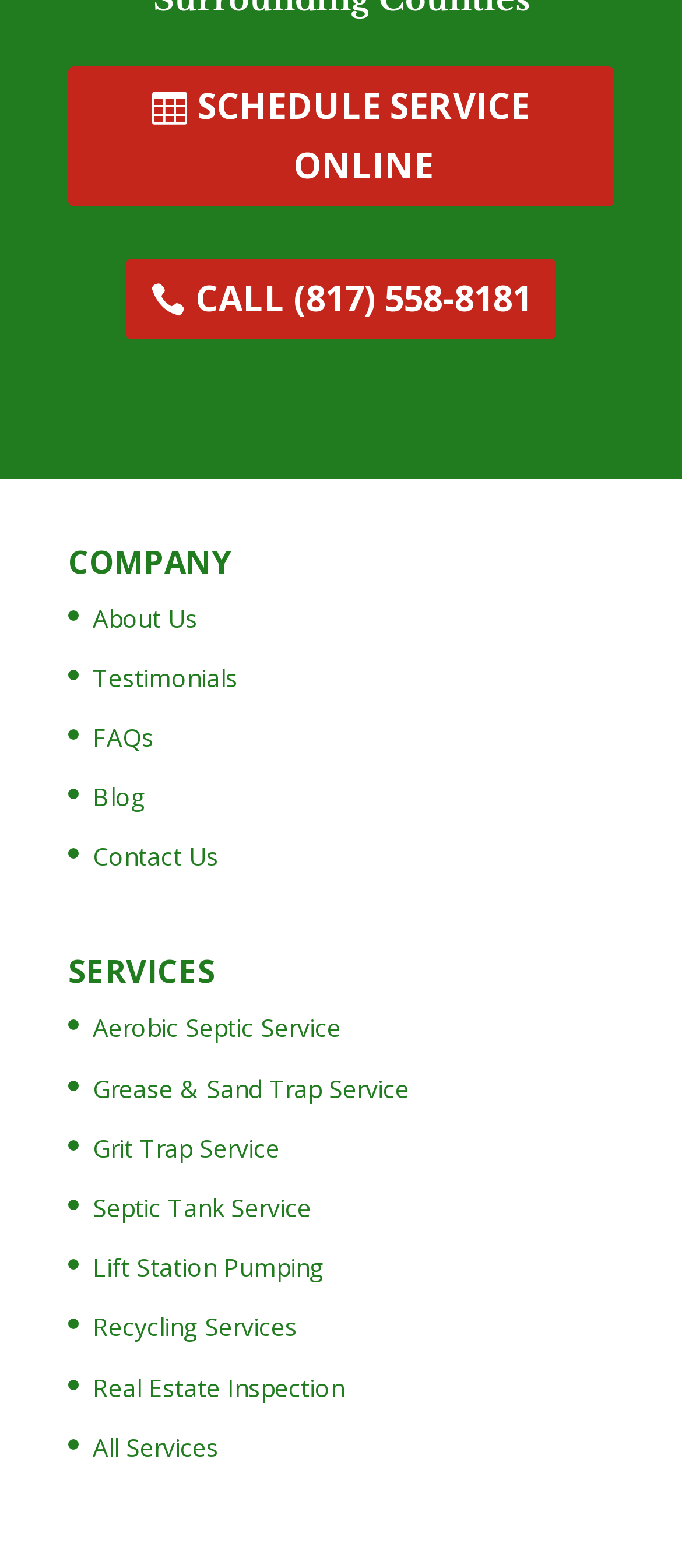Locate the bounding box coordinates of the clickable area to execute the instruction: "Schedule service online". Provide the coordinates as four float numbers between 0 and 1, represented as [left, top, right, bottom].

[0.1, 0.043, 0.9, 0.132]